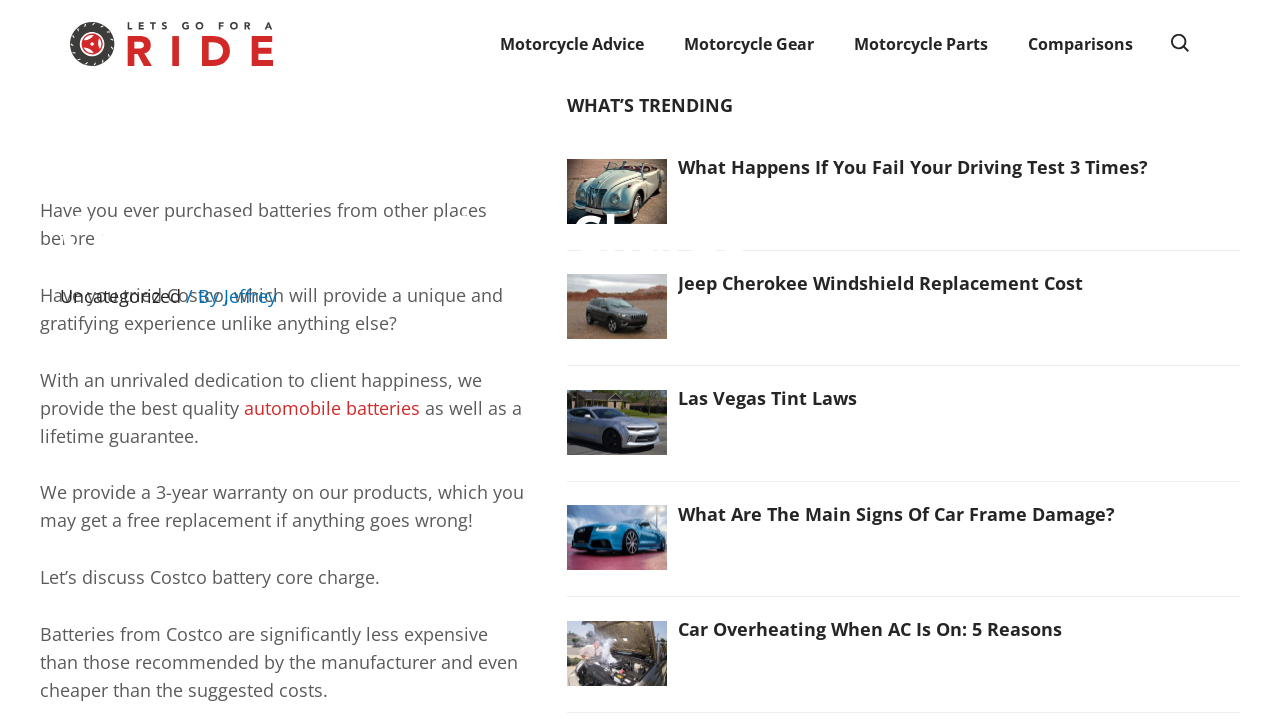Please use the details from the image to answer the following question comprehensively:
What is the focus of the webpage?

The webpage is focused on Costco Battery Core Charge, which is evident from the root element's description and the content of the webpage, which discusses the benefits of purchasing batteries from Costco.